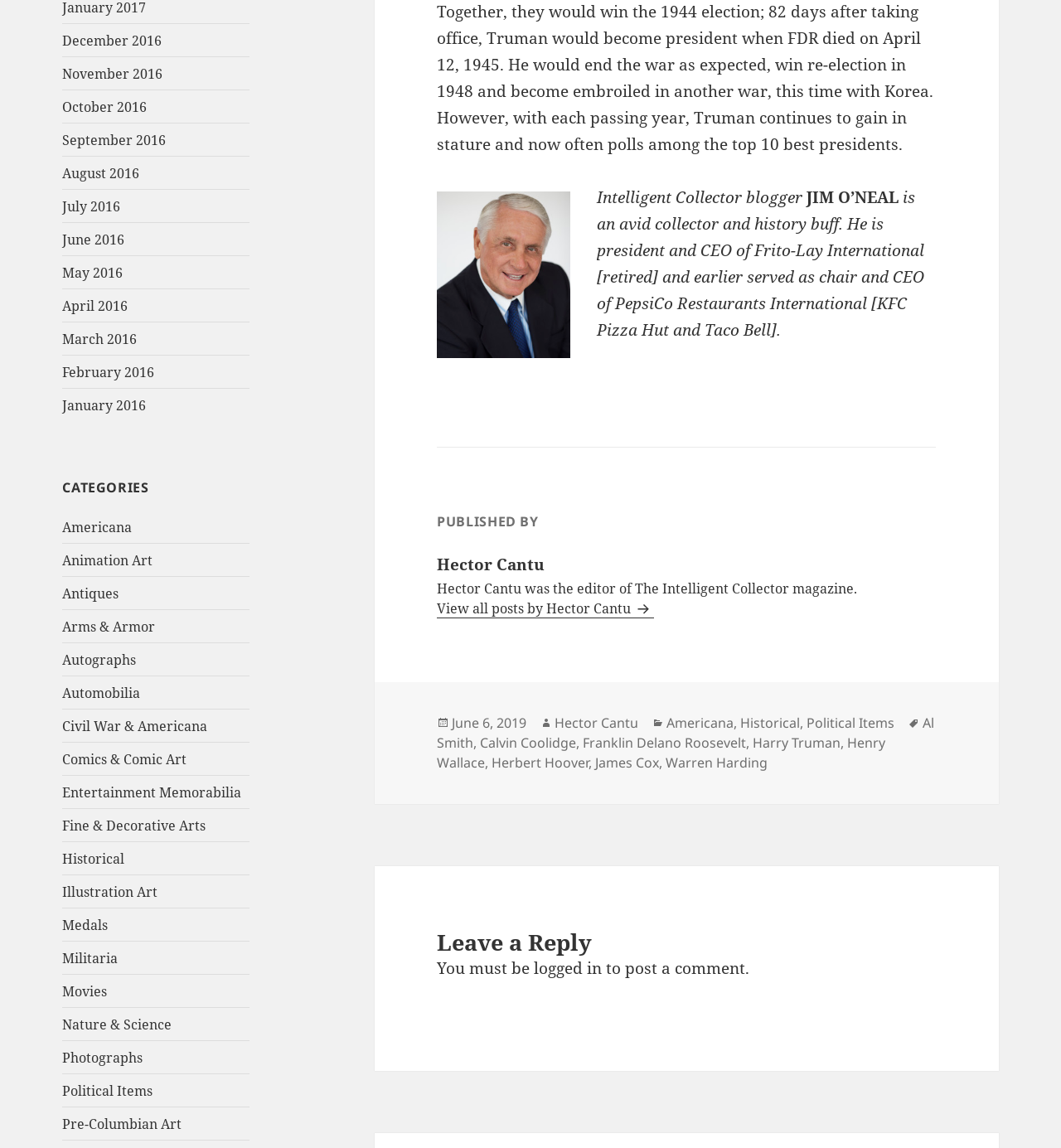Determine the bounding box coordinates of the clickable region to follow the instruction: "Read more about 'How To Become A Personal Trainer In Arizona'".

None